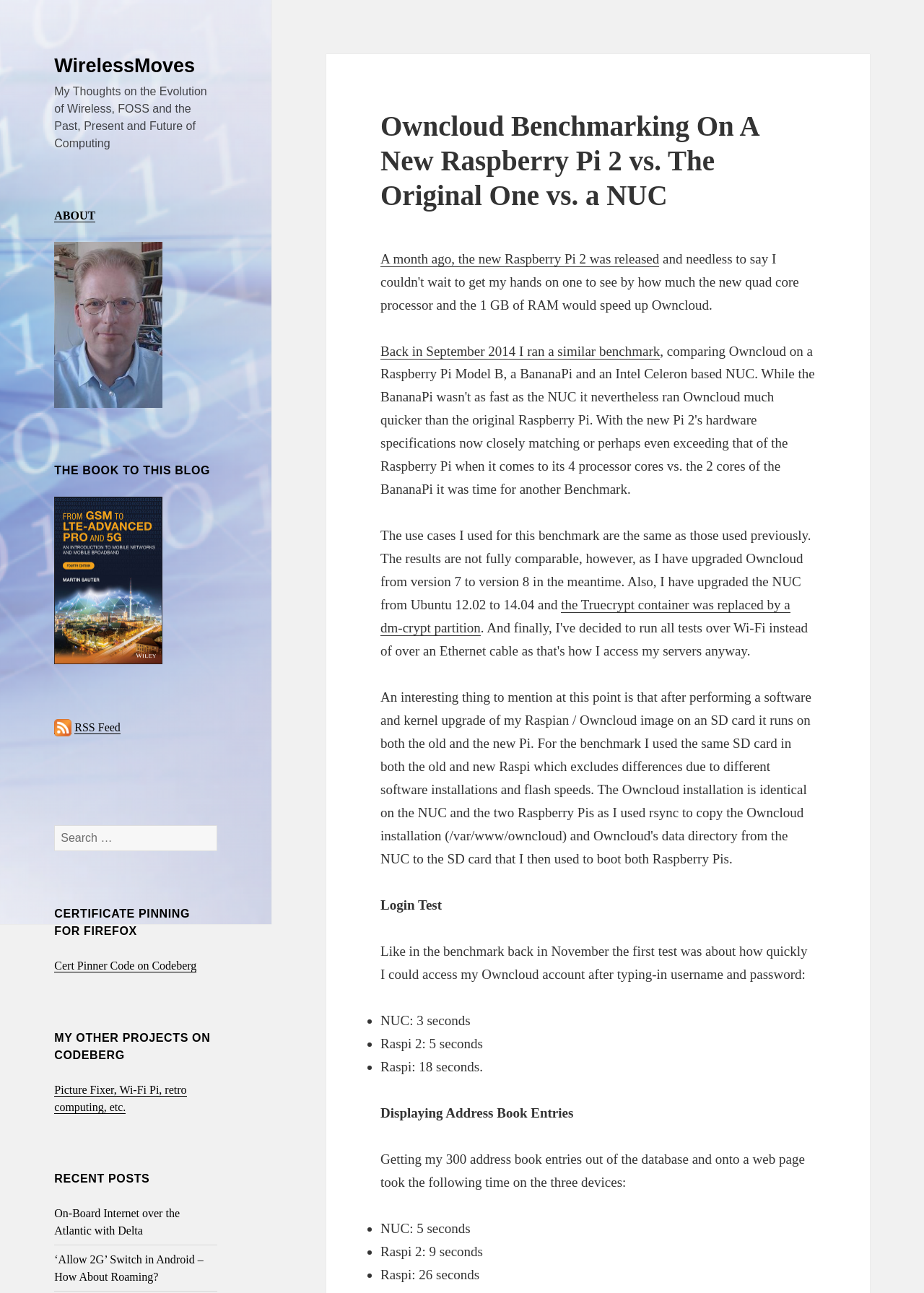Locate the bounding box coordinates of the element I should click to achieve the following instruction: "View the CERTIFICATE PINNING FOR FIREFOX page".

[0.059, 0.742, 0.213, 0.752]